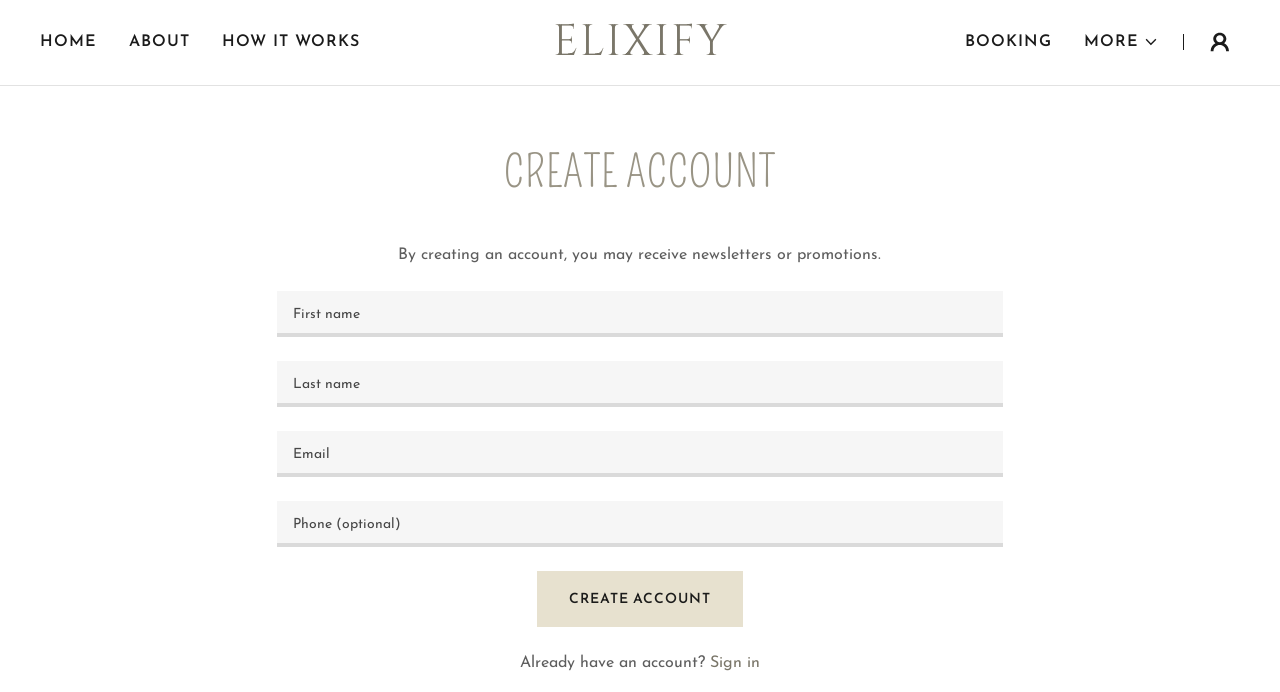Please specify the bounding box coordinates of the element that should be clicked to execute the given instruction: 'Click on MORE'. Ensure the coordinates are four float numbers between 0 and 1, expressed as [left, top, right, bottom].

[0.847, 0.044, 0.905, 0.079]